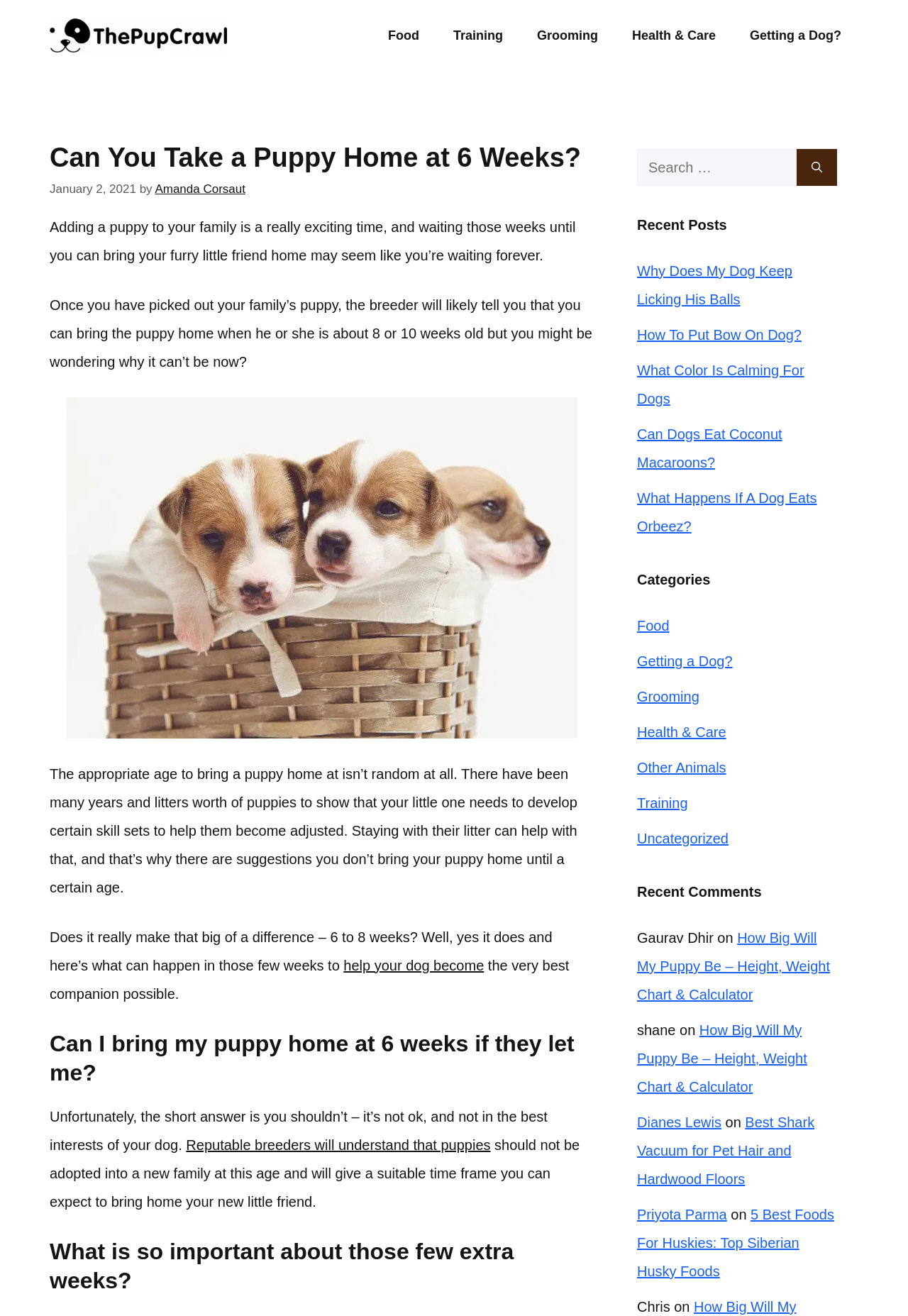Identify the main title of the webpage and generate its text content.

Can You Take a Puppy Home at 6 Weeks?